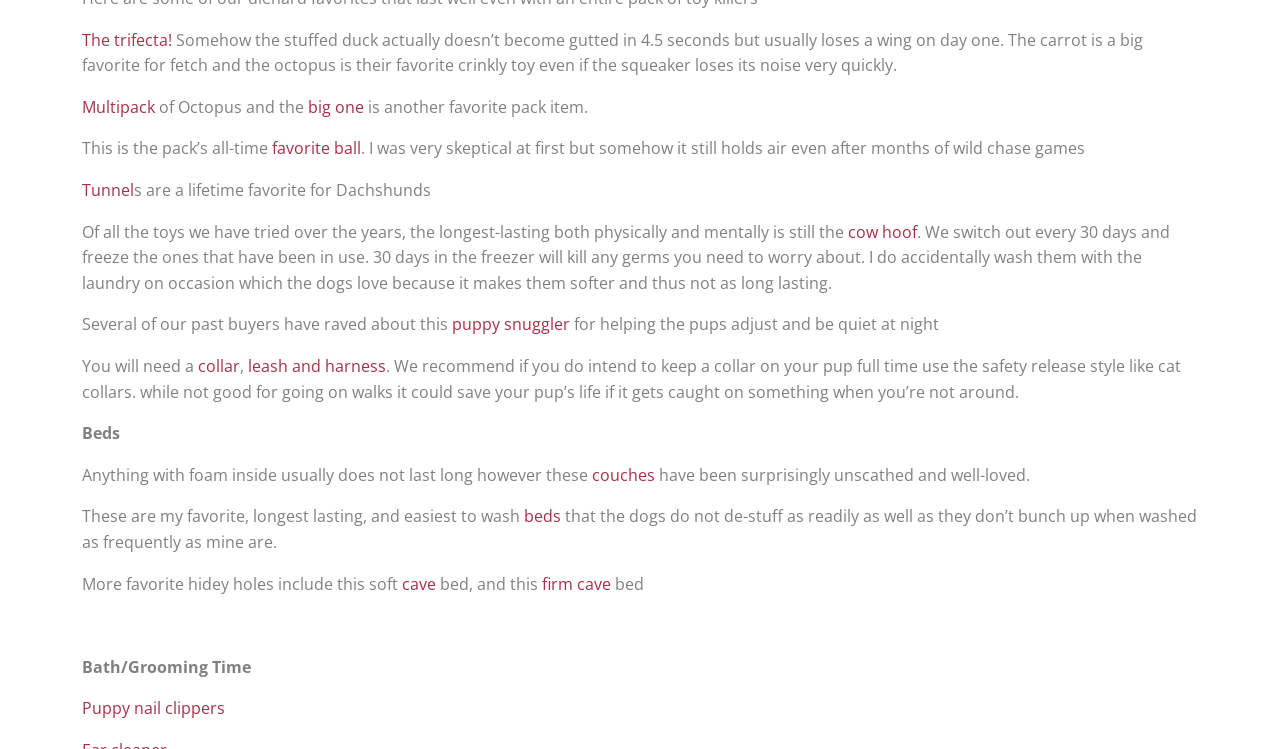Extract the bounding box of the UI element described as: "cow hoof".

[0.662, 0.295, 0.716, 0.324]